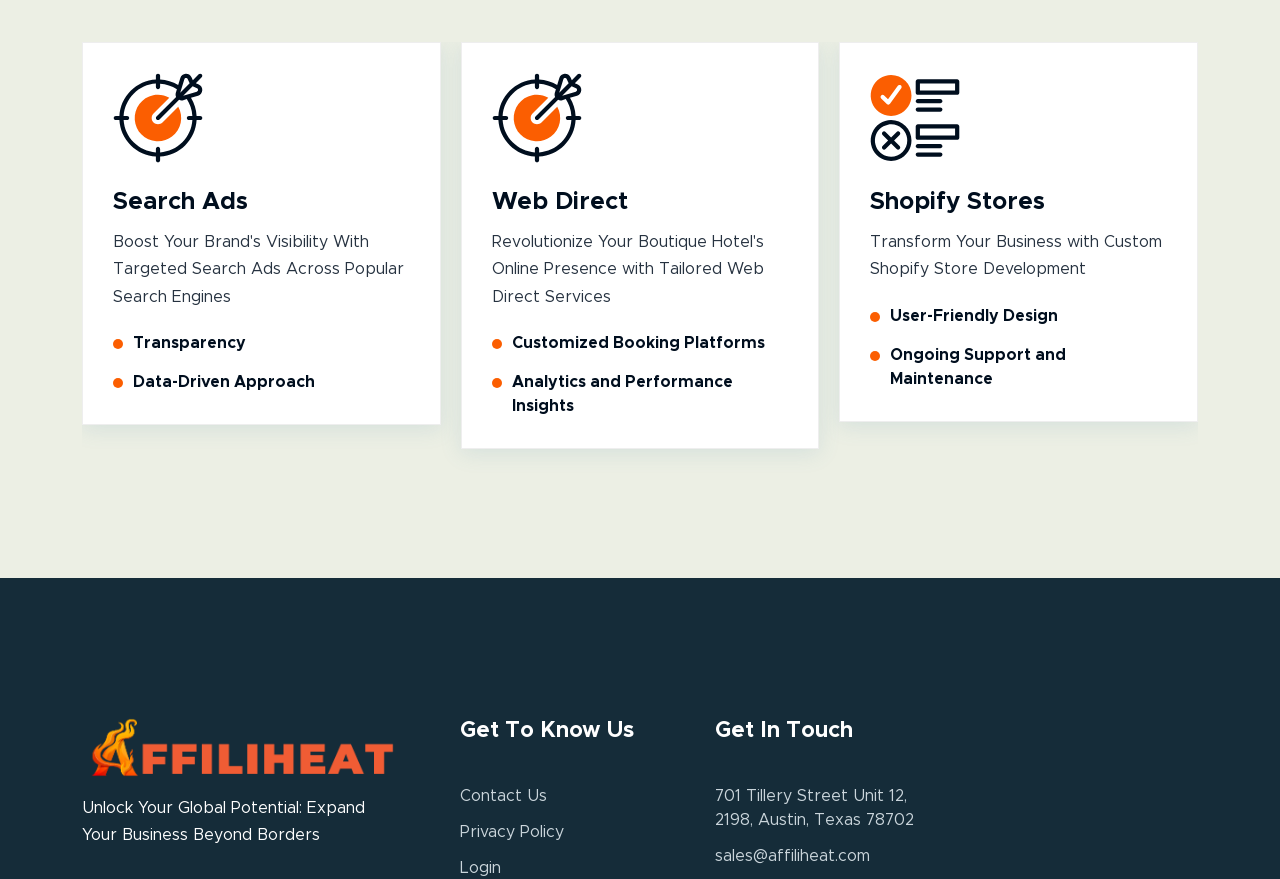Specify the bounding box coordinates of the element's area that should be clicked to execute the given instruction: "Send an email to sales@affiliheat.com". The coordinates should be four float numbers between 0 and 1, i.e., [left, top, right, bottom].

[0.559, 0.965, 0.68, 0.983]